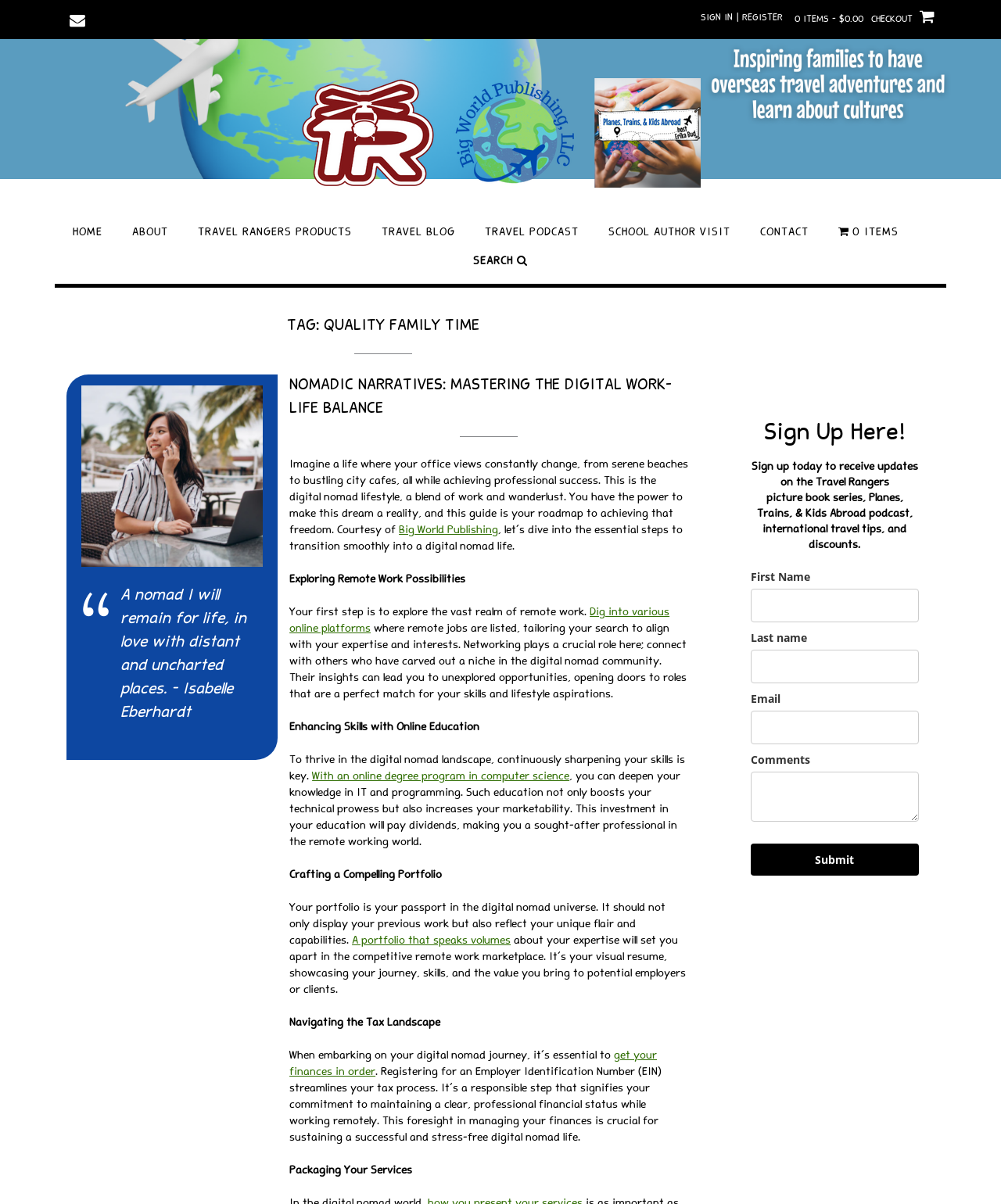Please look at the image and answer the question with a detailed explanation: What is the company name in the top-left corner?

The company name is located in the top-left corner of the webpage, above the navigation menu. It is written in a larger font size and is accompanied by an image of the company logo.